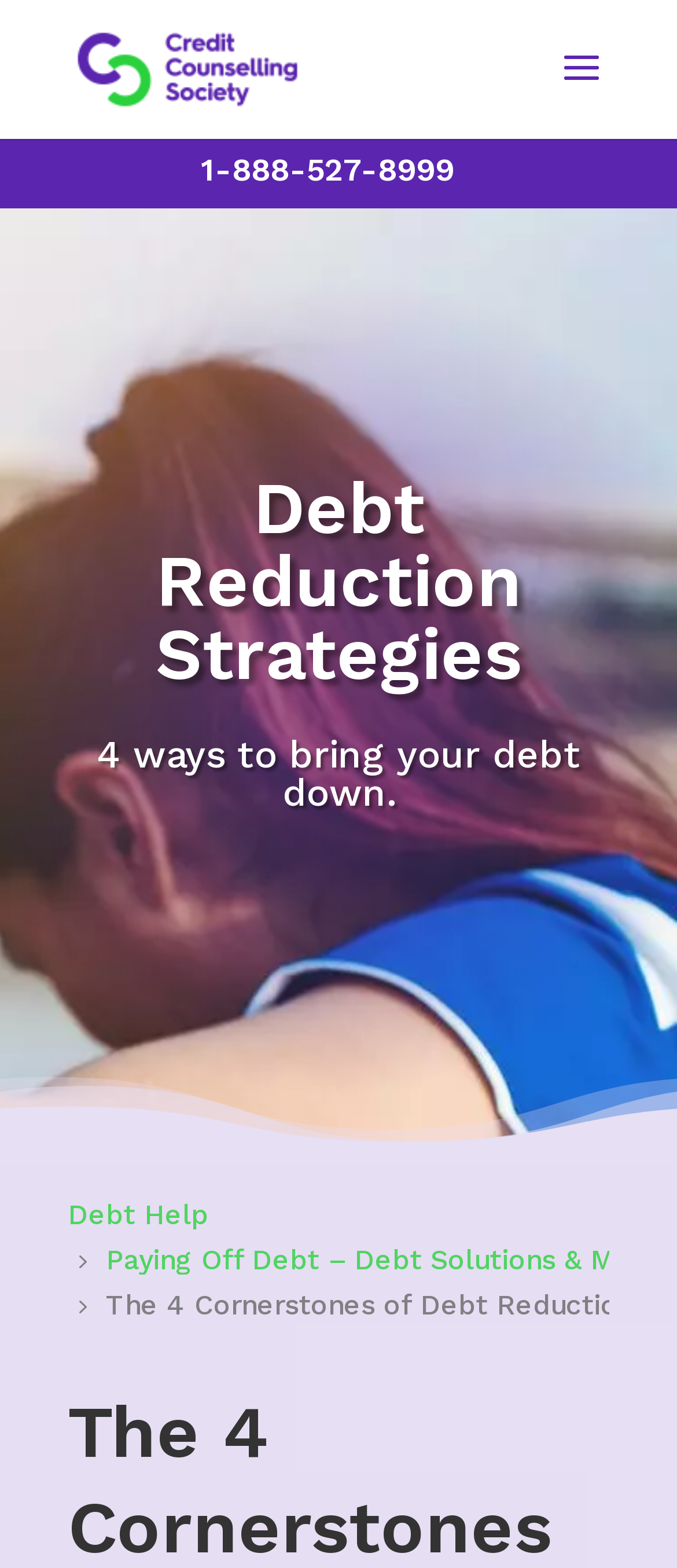How many ways to bring debt down are mentioned?
Look at the image and construct a detailed response to the question.

I read the StaticText element '4 ways to bring your debt down.' and understood that the webpage is discussing four methods or strategies to reduce debt.